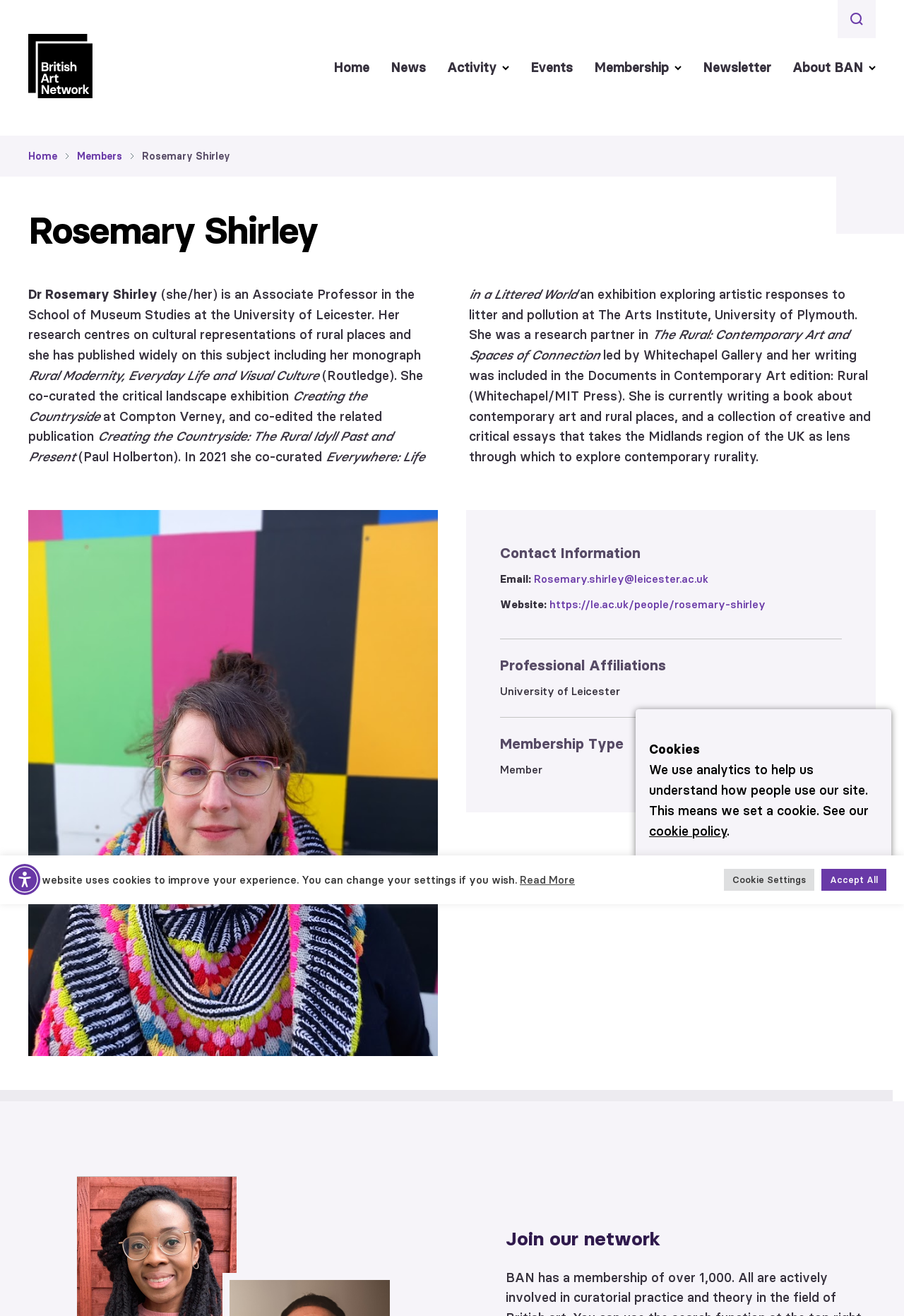What is the name of the university where Rosemary Shirley works?
Refer to the image and respond with a one-word or short-phrase answer.

University of Leicester